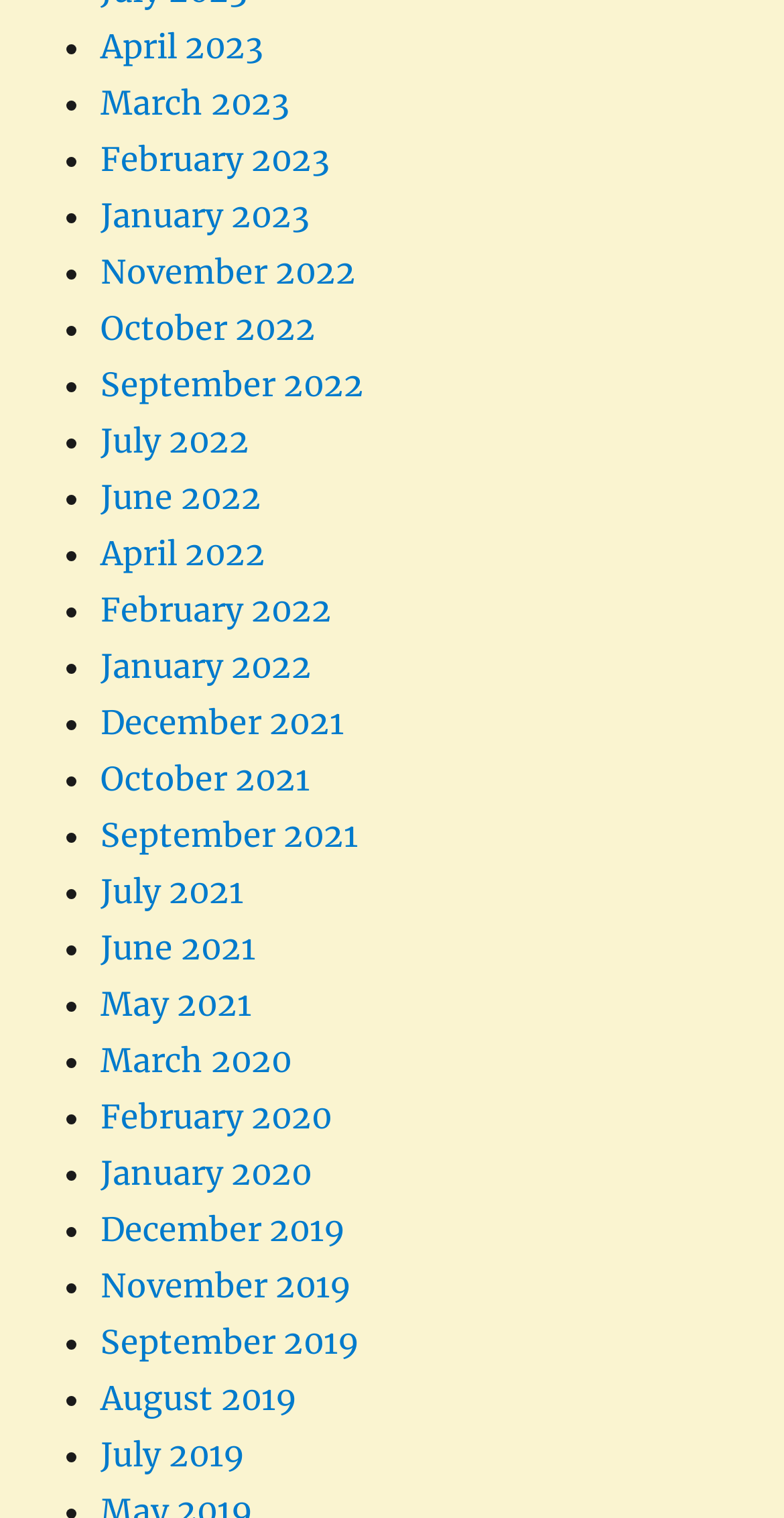Indicate the bounding box coordinates of the element that needs to be clicked to satisfy the following instruction: "View April 2023". The coordinates should be four float numbers between 0 and 1, i.e., [left, top, right, bottom].

[0.128, 0.017, 0.336, 0.044]